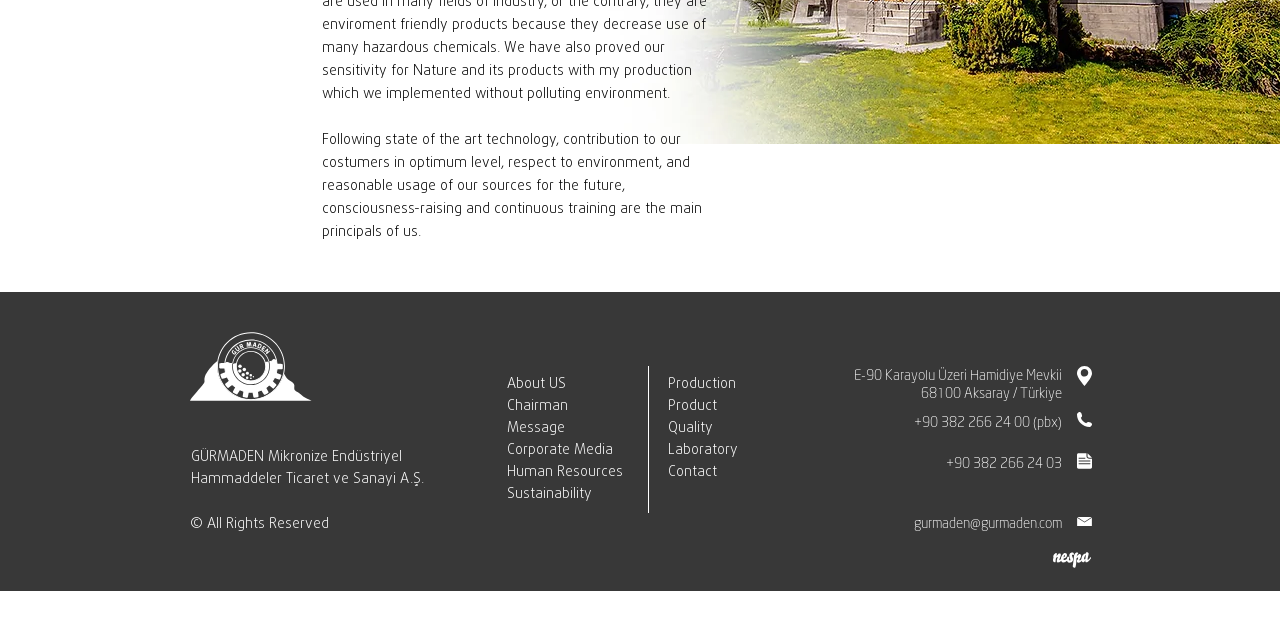Determine the bounding box for the UI element that matches this description: "Product".

[0.522, 0.62, 0.56, 0.645]